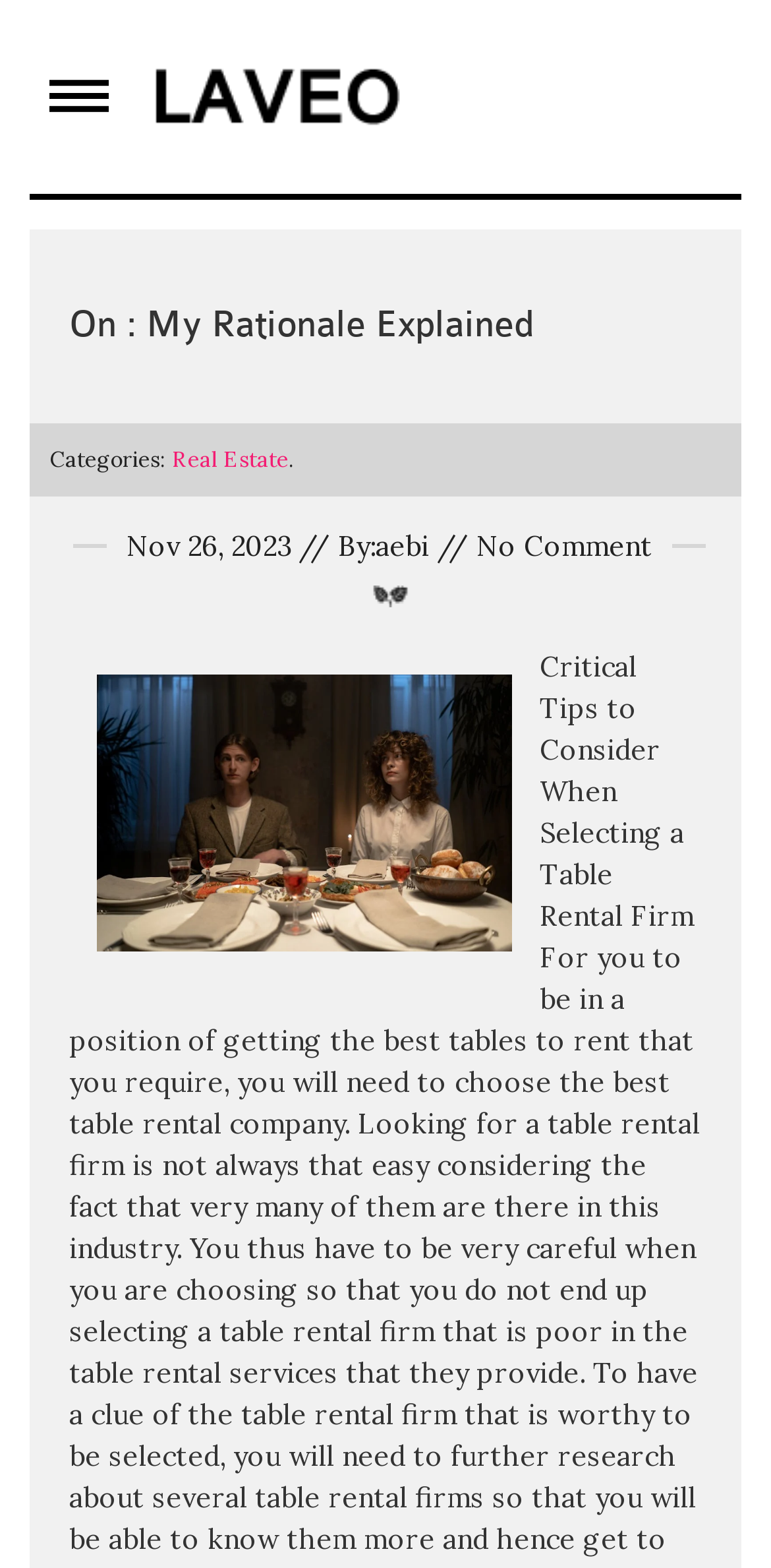What is the category of the article?
Could you give a comprehensive explanation in response to this question?

I found the answer by examining the link element with the text 'Real Estate' which is preceded by the static text 'Categories:', indicating that it is a category of the article.